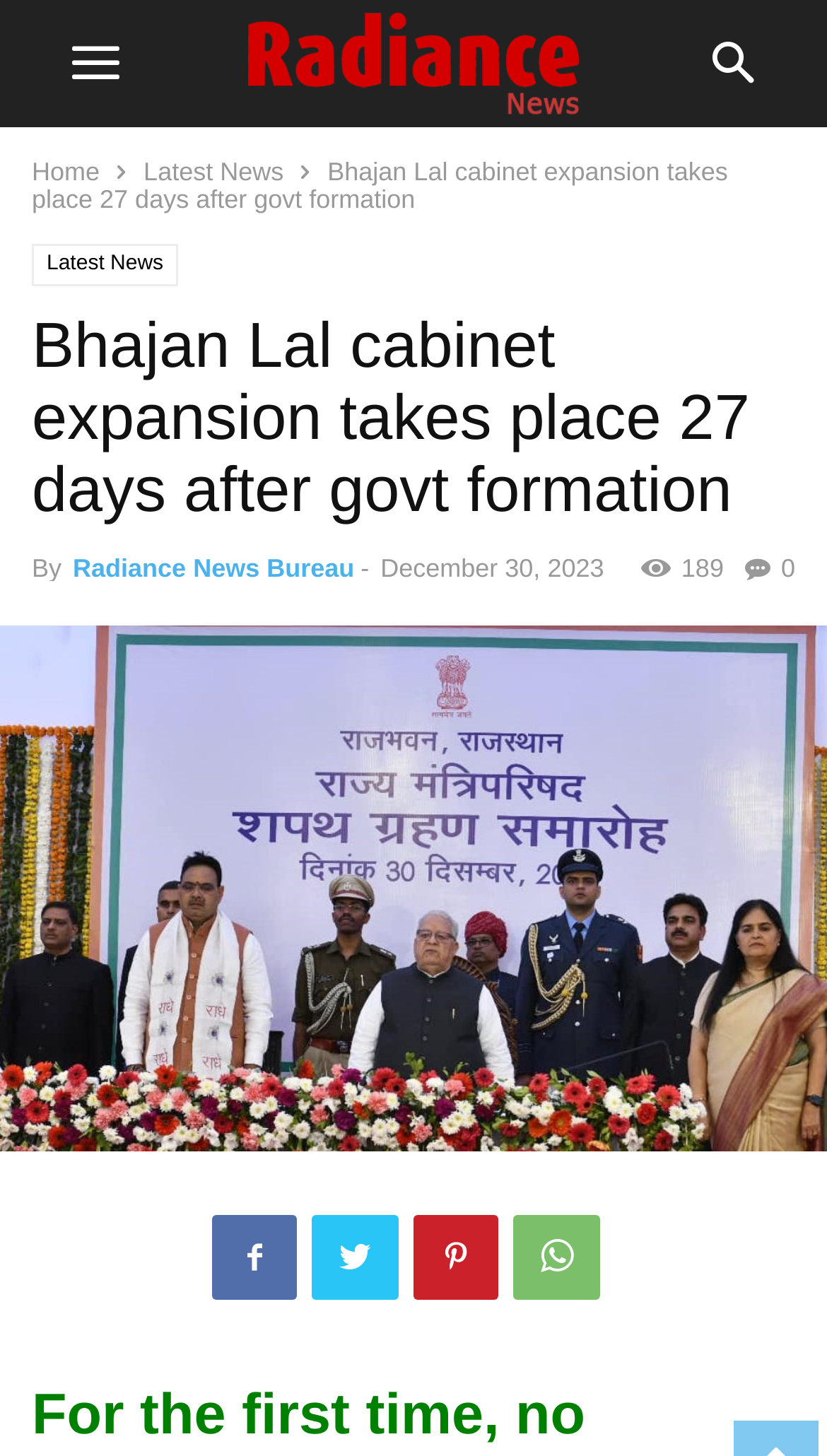Determine the bounding box of the UI component based on this description: "Radiance News Bureau". The bounding box coordinates should be four float values between 0 and 1, i.e., [left, top, right, bottom].

[0.088, 0.38, 0.428, 0.4]